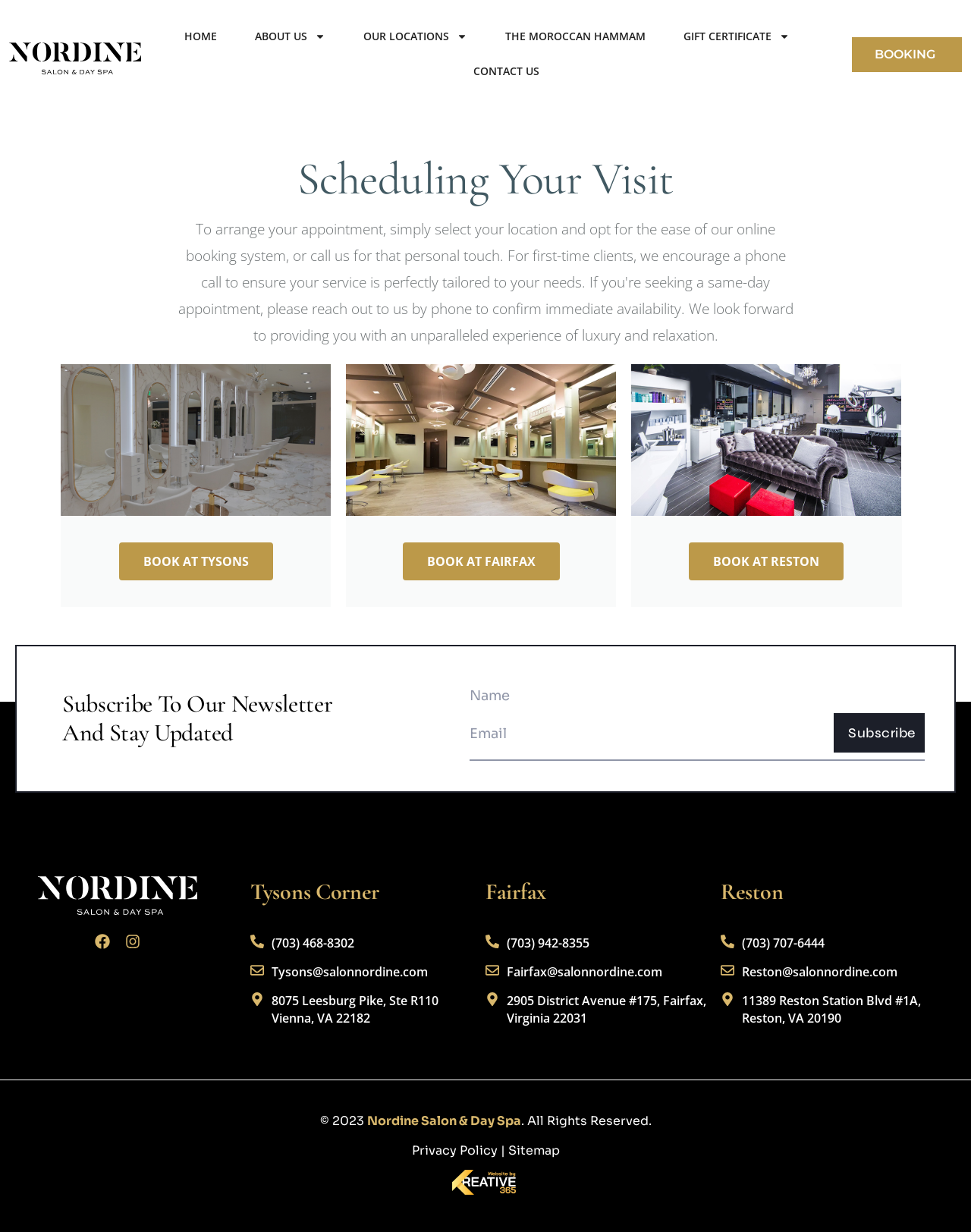What is the Moroccan Hammam?
Please describe in detail the information shown in the image to answer the question.

The Moroccan Hammam is a service offered by the salon, as indicated by the link in the navigation menu, but the webpage does not provide further information about what it entails.